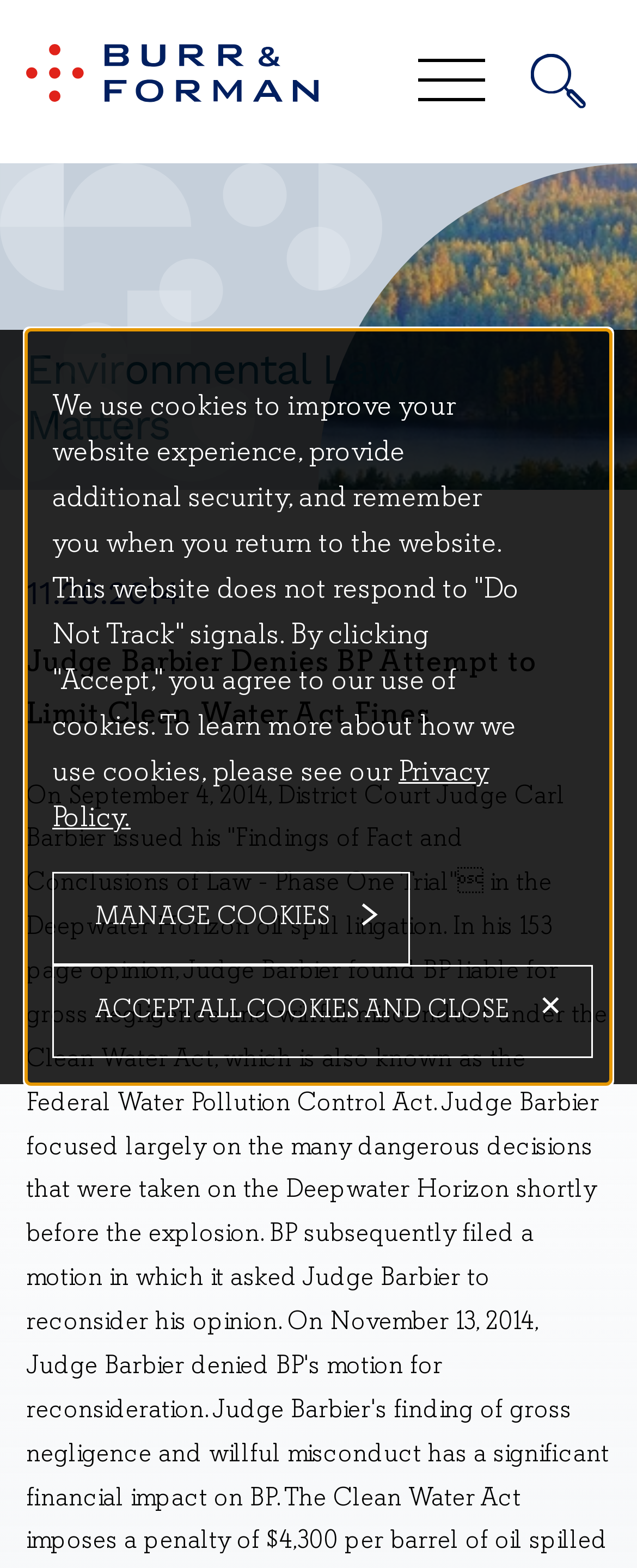Please provide a comprehensive response to the question based on the details in the image: What is the name of the law firm?

The name of the law firm can be found in the top-left corner of the webpage, where it is written as 'Burr & Forman LLP' and also has an image with the same name.